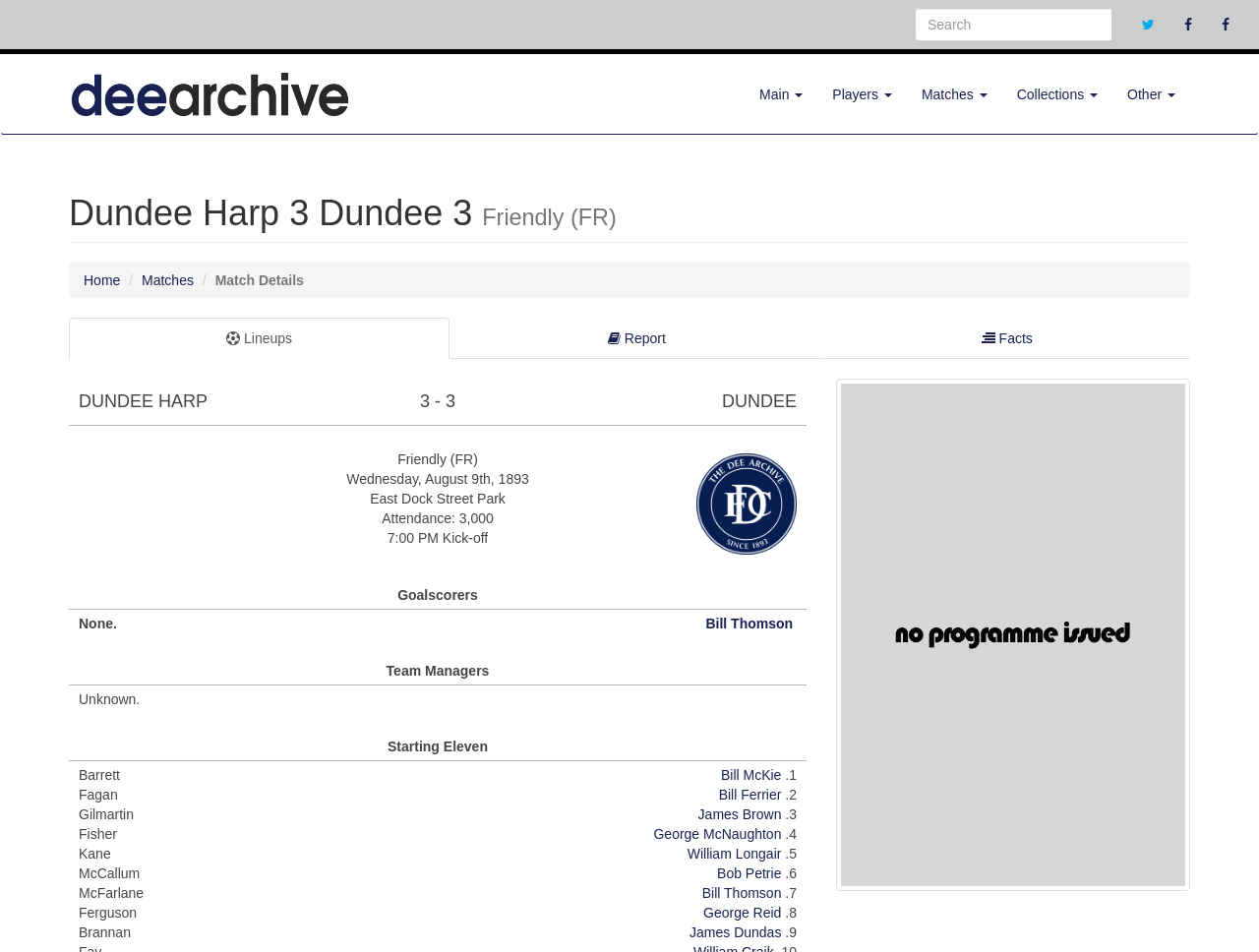Using the information from the screenshot, answer the following question thoroughly:
What is the attendance of the friendly match?

The attendance of the friendly match can be found in the table with the details of the match. It is listed as 'Attendance: 3,000'.